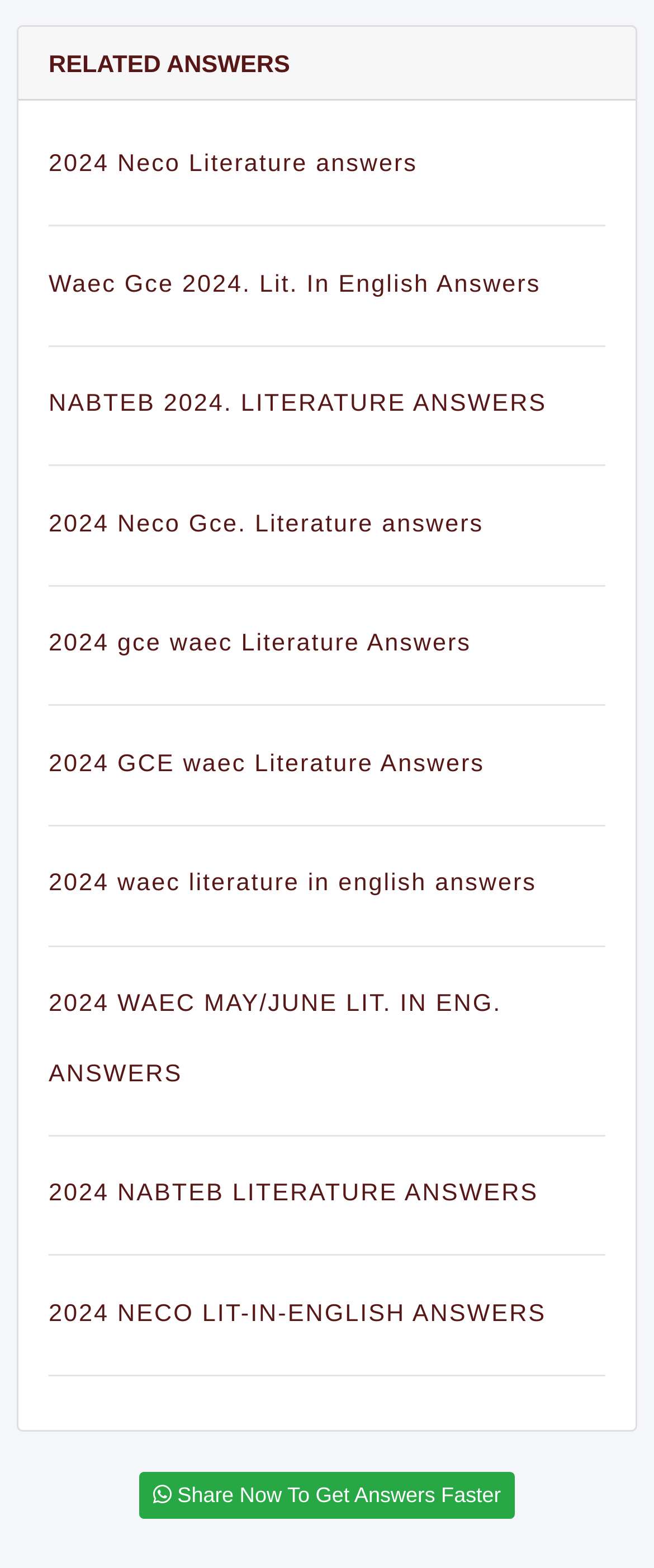Locate the bounding box coordinates of the area to click to fulfill this instruction: "Share answers to get them faster". The bounding box should be presented as four float numbers between 0 and 1, in the order [left, top, right, bottom].

[0.213, 0.945, 0.787, 0.962]